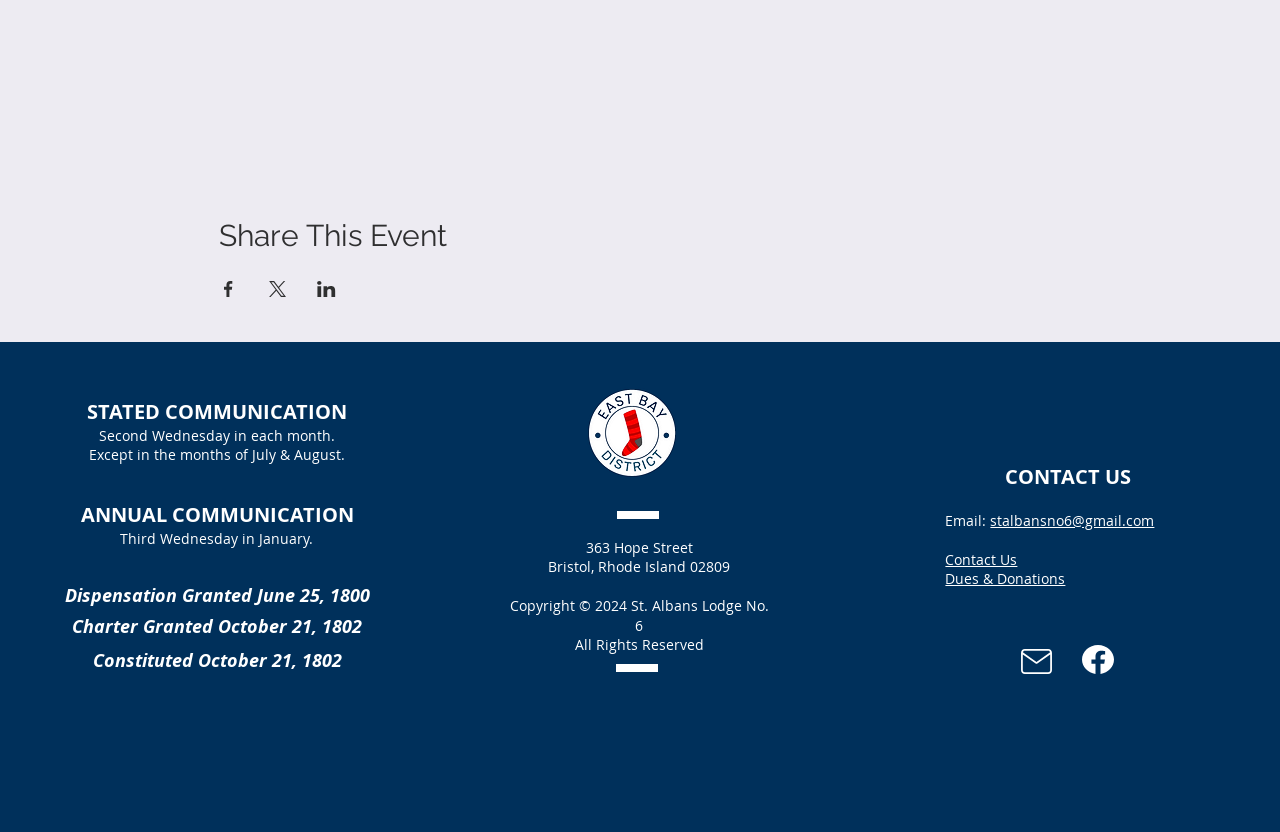What is the email address to contact the lodge?
Please provide a comprehensive answer based on the information in the image.

I found the email address by looking at the link element with the content 'stalbansno6@gmail.com' which is located near the 'CONTACT US' heading.